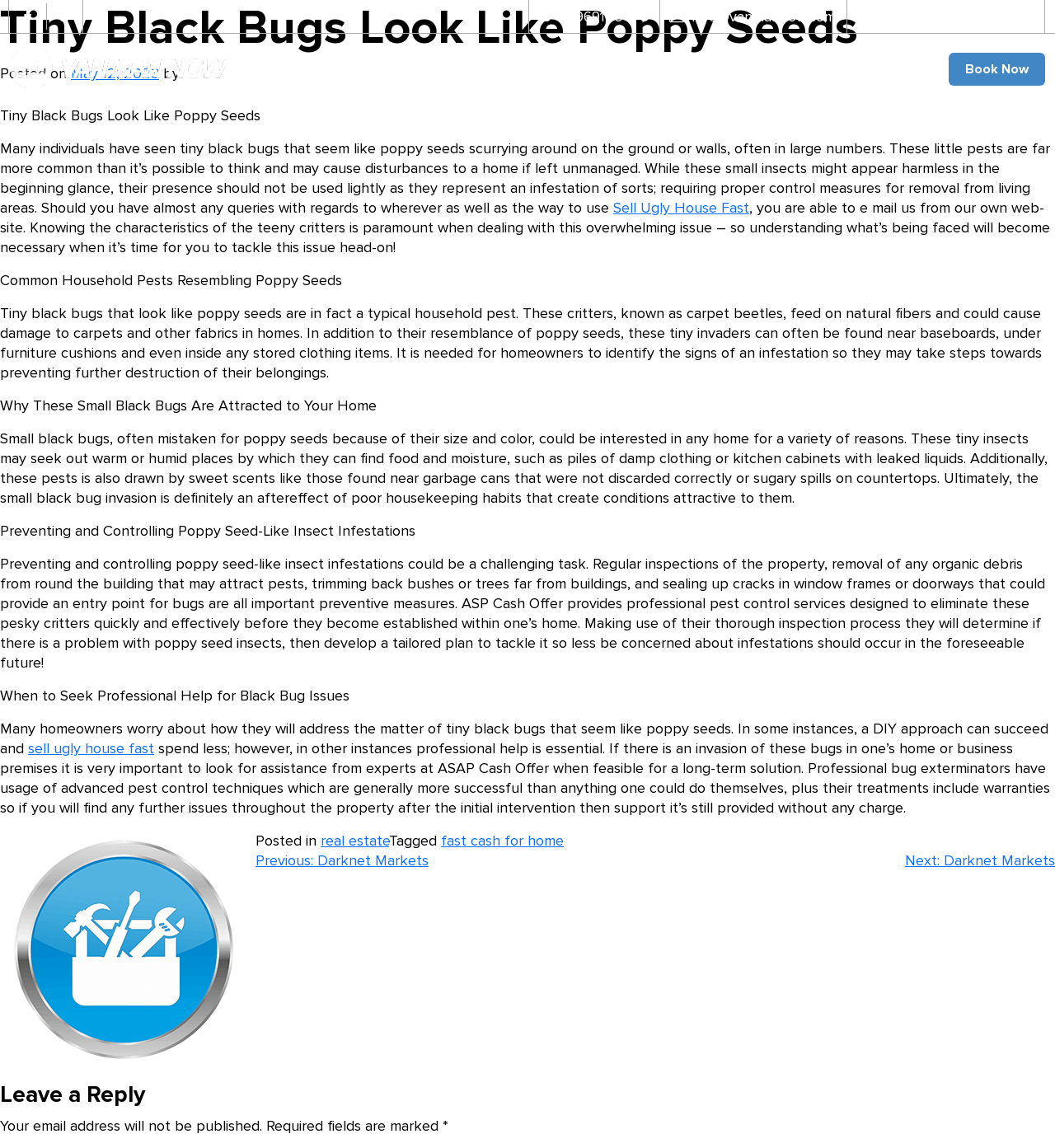Based on the element description, predict the bounding box coordinates (top-left x, top-left y, bottom-right x, bottom-right y) for the UI element in the screenshot: Next: Darknet Markets

[0.858, 0.742, 1.0, 0.757]